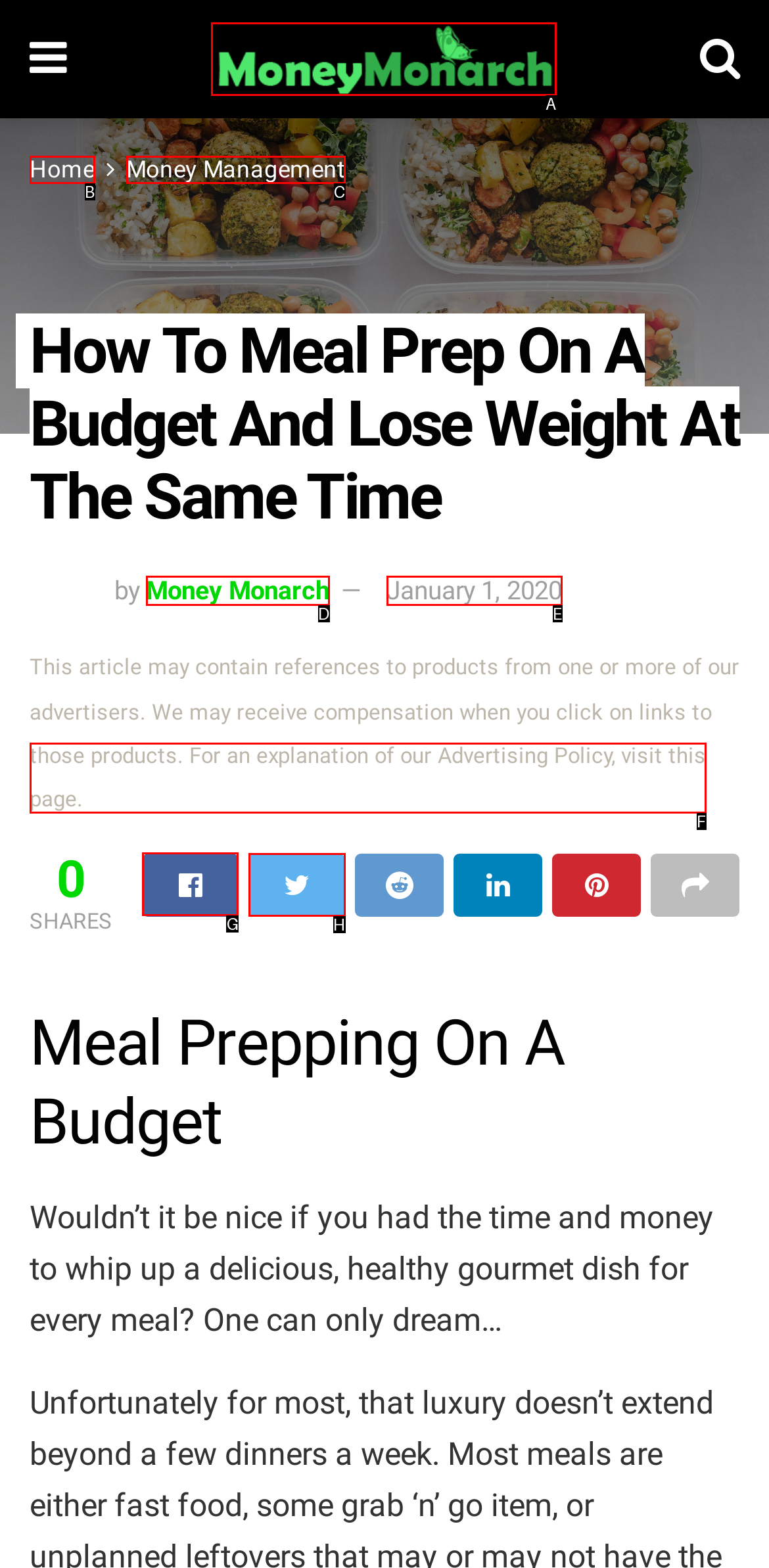Tell me which UI element to click to fulfill the given task: Click the Facebook share link. Respond with the letter of the correct option directly.

G